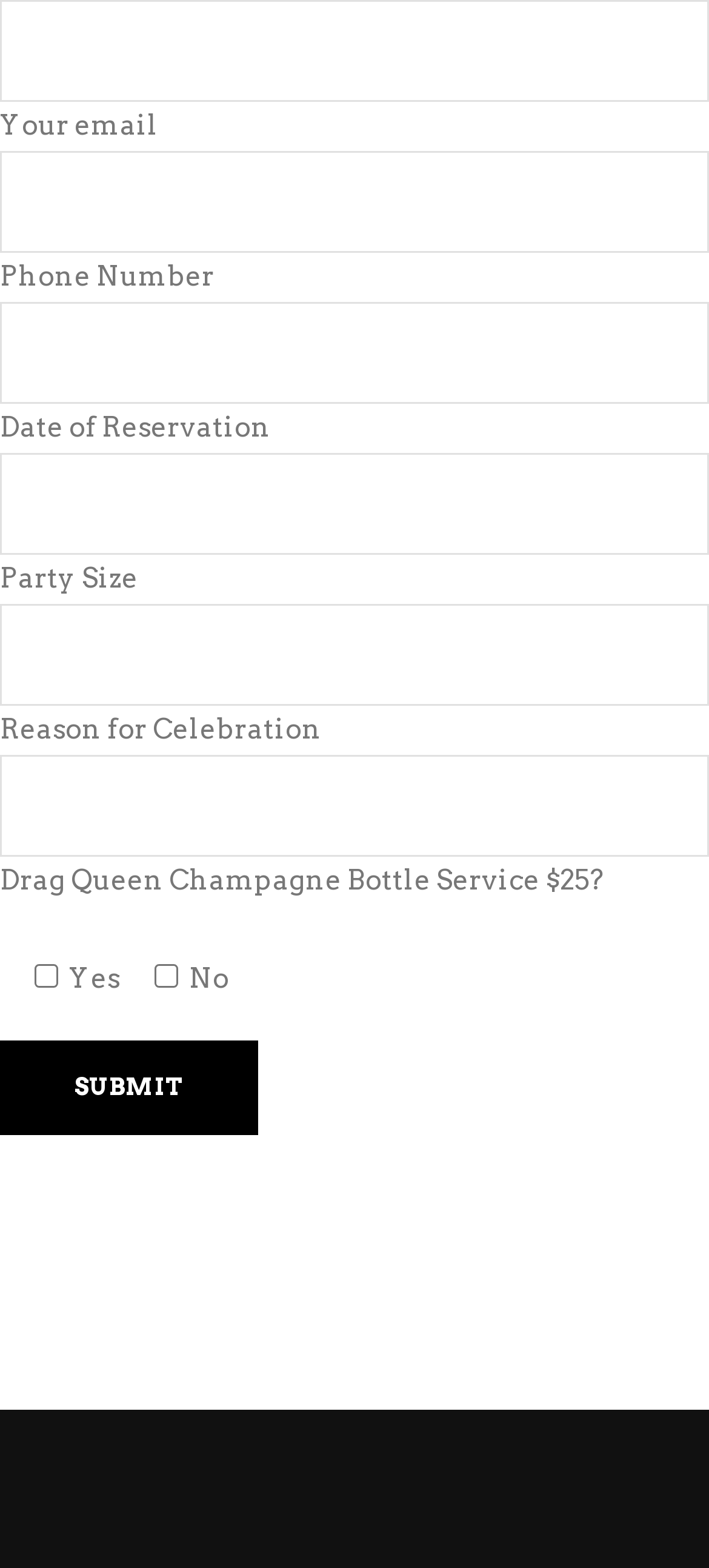Please find the bounding box coordinates of the element's region to be clicked to carry out this instruction: "Learn about Quality Customer Service".

None